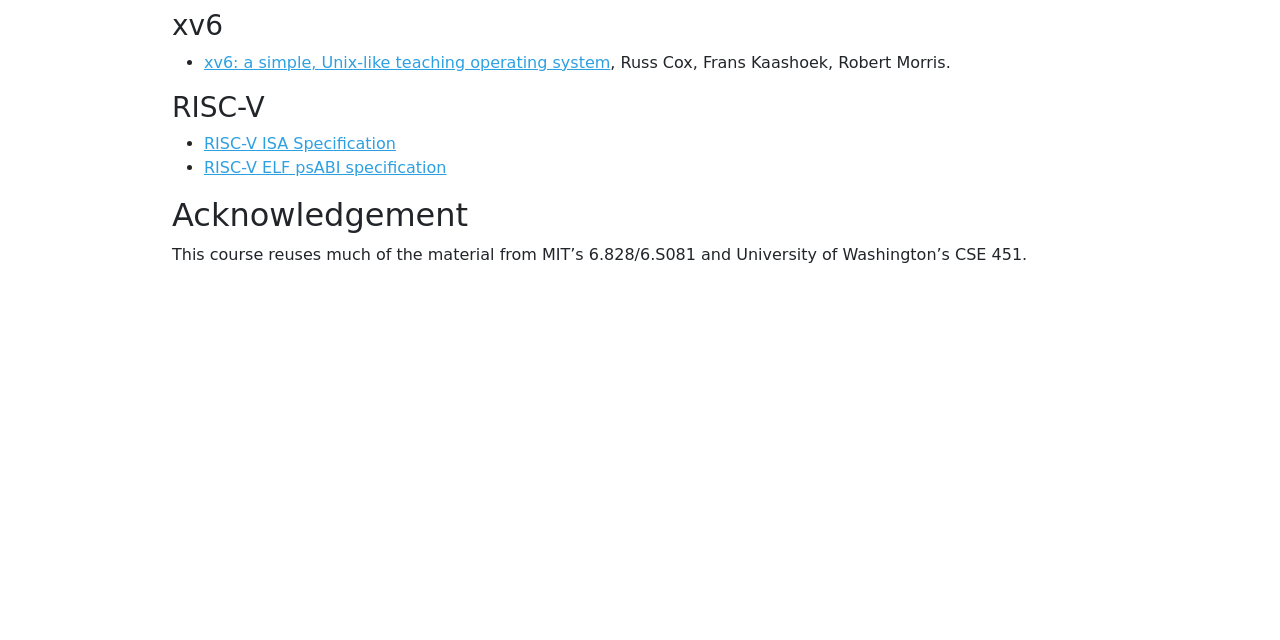Please find the bounding box for the UI element described by: "Add to cart".

None